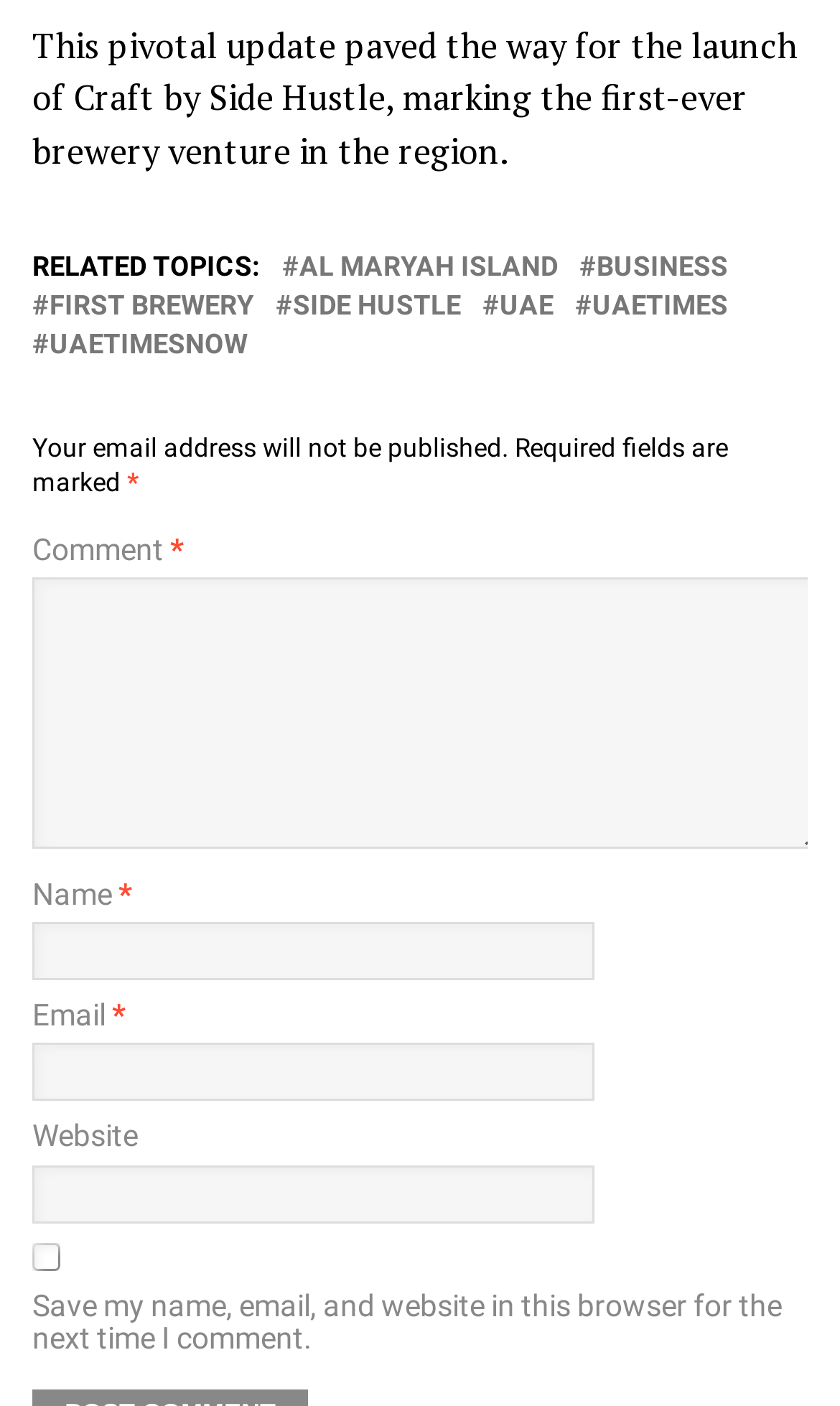Refer to the image and provide an in-depth answer to the question:
What is required to be filled in the comment section?

The required fields in the comment section can be identified by the asterisk symbol (*) next to the field names. The fields marked with an asterisk are Name, Email, and Comment, indicating that they must be filled in.